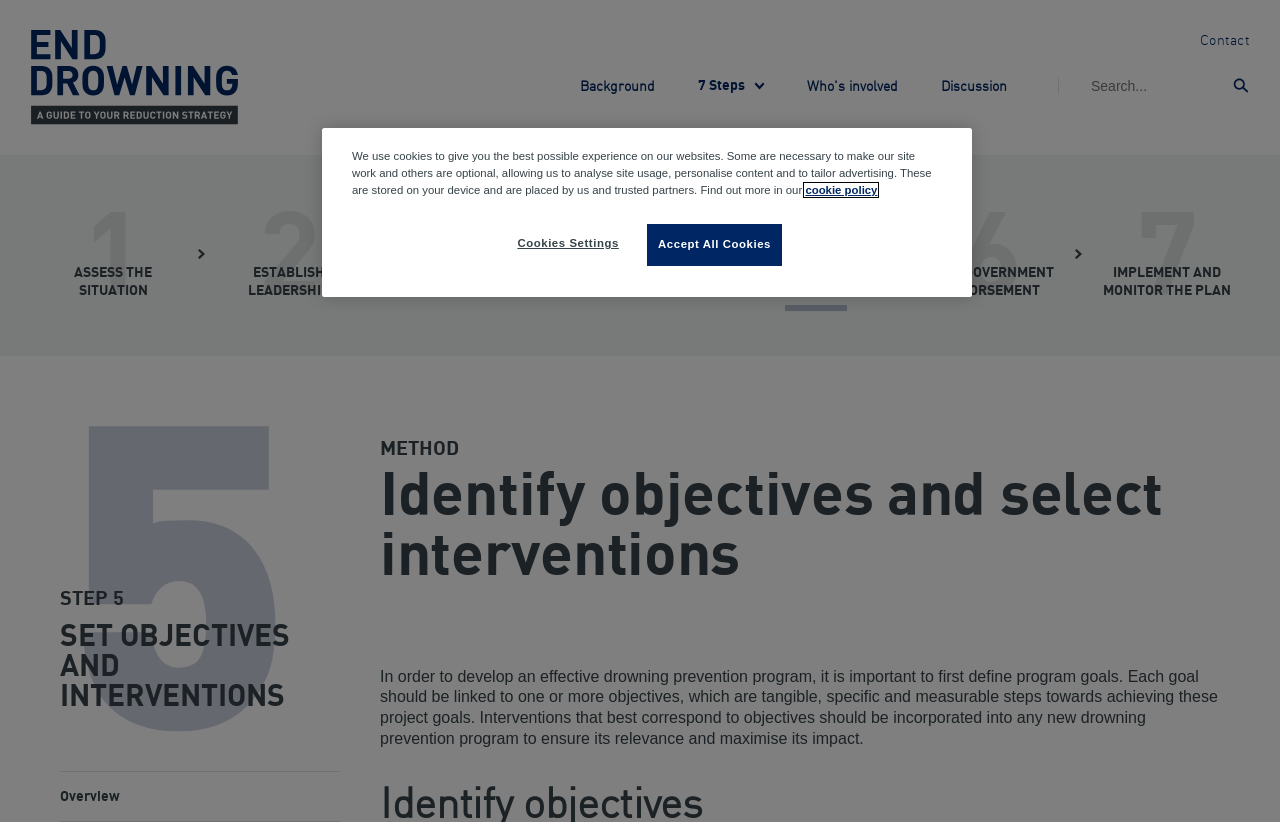How many steps are involved in the drowning prevention program?
Using the screenshot, give a one-word or short phrase answer.

7